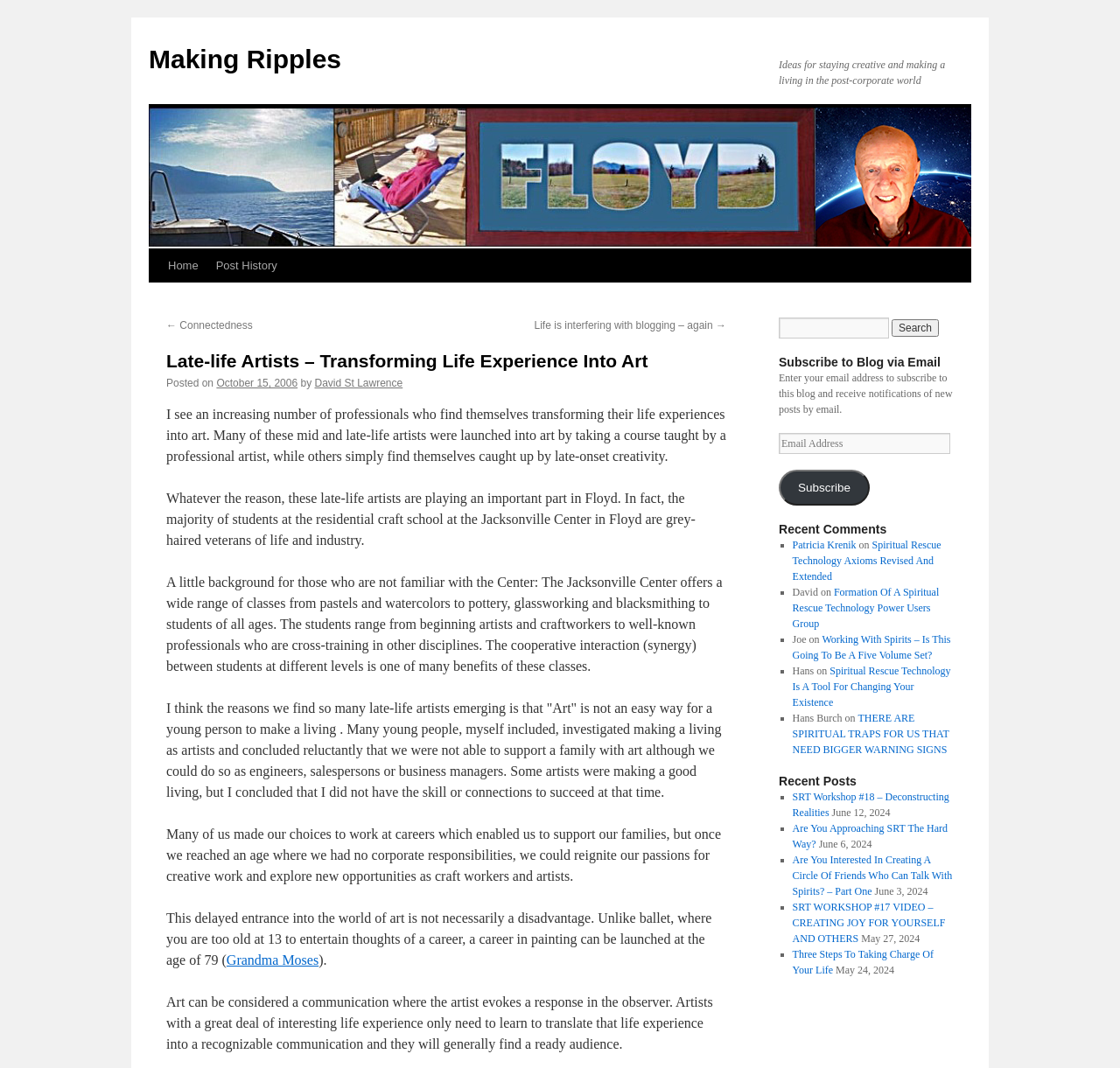Provide a thorough description of the webpage's content and layout.

This webpage is about a blog focused on late-life artists who transform their life experiences into art. At the top, there is a link to "Making Ripples" and a static text describing the blog's theme. Below that, there is a link to "Skip to content" and a navigation menu with links to "Home" and "Post History". 

The main content of the webpage is a blog post titled "Late-life Artists – Transforming Life Experience Into Art". The post is divided into several paragraphs, each discussing the phenomenon of late-life artists and their experiences. The text explains how many professionals are turning to art in their mid and late lives, and how this trend is contributing to the art scene in Floyd, Virginia.

On the right side of the webpage, there is a complementary section with several features. At the top, there is a search bar with a textbox and a "Search" button. Below that, there is a section to subscribe to the blog via email, with a textbox to enter an email address and a "Subscribe" button. Further down, there is a list of recent comments, with links to the commenters' names and the posts they commented on. Finally, there is a list of recent posts, with links to the post titles and their publication dates.

Throughout the webpage, there are no images, but there are many links to other posts, comments, and external websites. The overall layout is organized, with clear headings and concise text, making it easy to navigate and read.